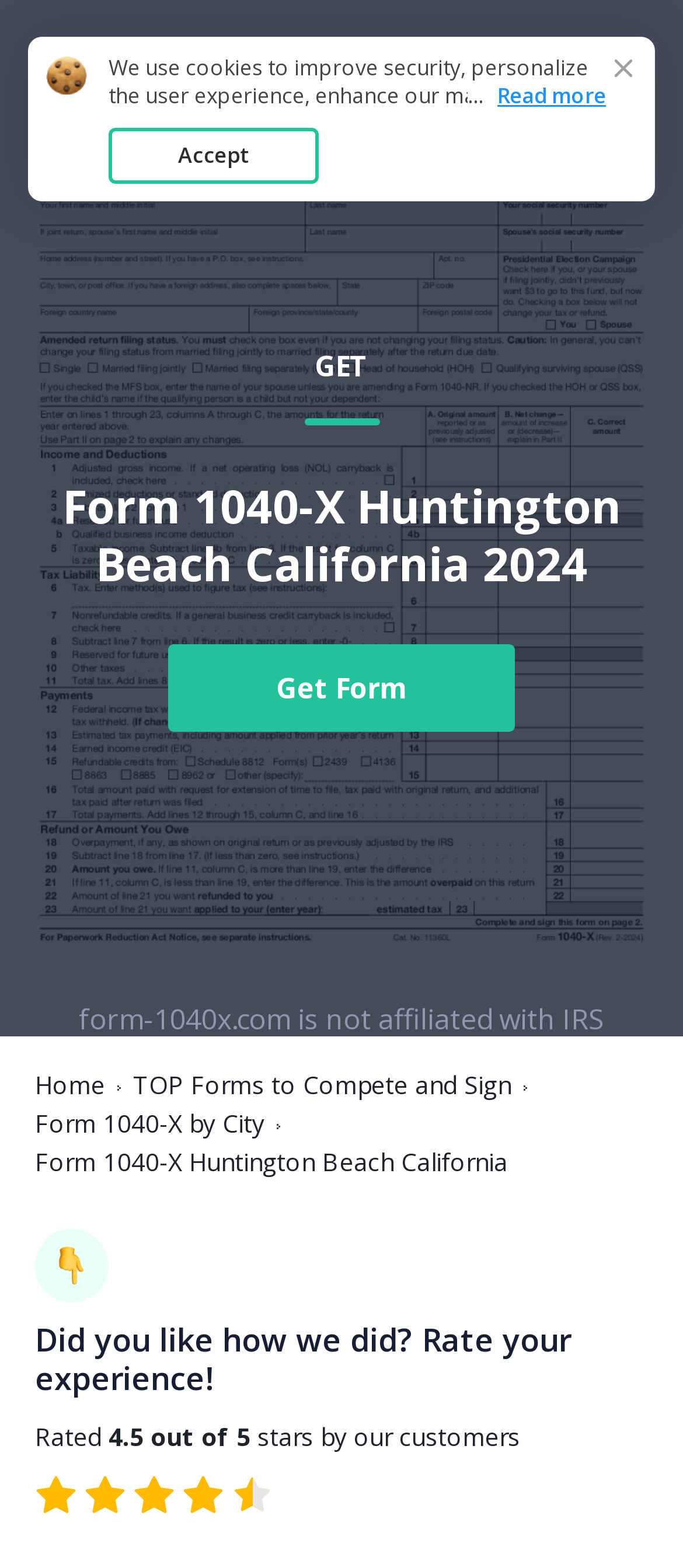Locate the bounding box coordinates of the area to click to fulfill this instruction: "Click the link to view Form 1040-X by city". The bounding box should be presented as four float numbers between 0 and 1, in the order [left, top, right, bottom].

[0.051, 0.708, 0.387, 0.726]